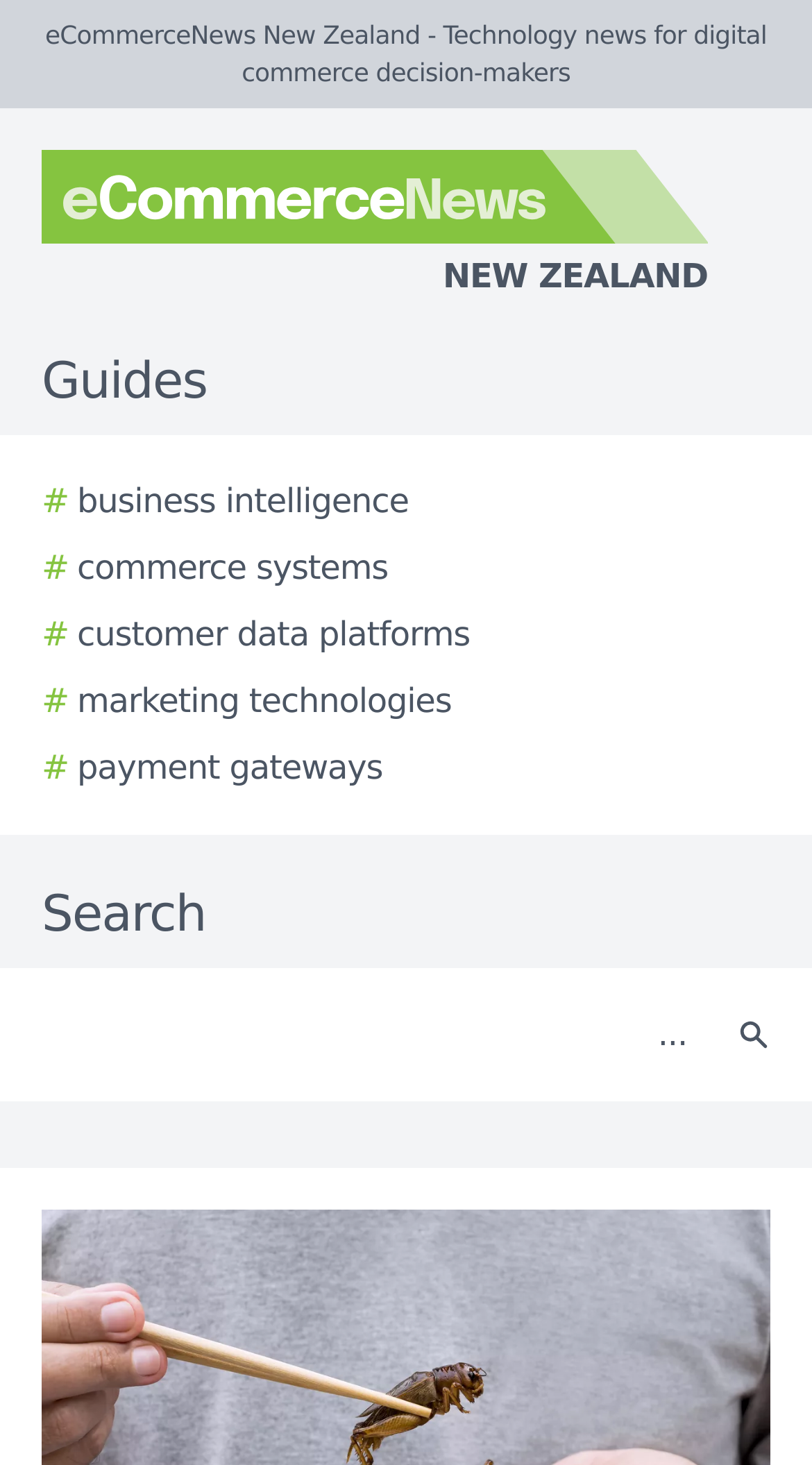Provide a thorough description of the webpage's content and layout.

The webpage appears to be an article or news page from eCommerceNews New Zealand, a technology news website focused on digital commerce decision-makers. At the top left of the page, there is a logo of eCommerceNews New Zealand, accompanied by a link to the website's homepage. 

Below the logo, there is a horizontal menu with five links to different guides, including business intelligence, commerce systems, customer data platforms, marketing technologies, and payment gateways. The menu is positioned near the top of the page, spanning about a quarter of the page's width.

On the right side of the page, there is a search function, consisting of a text box and a search button. The search button is located to the right of the text box and features a small icon.

The main content of the page is not explicitly described in the accessibility tree, but based on the meta description, it likely discusses Christchurch startup Anteater, which aims to become a premium supplier of edible insect products, tapping into the growing market for alternative protein sources.